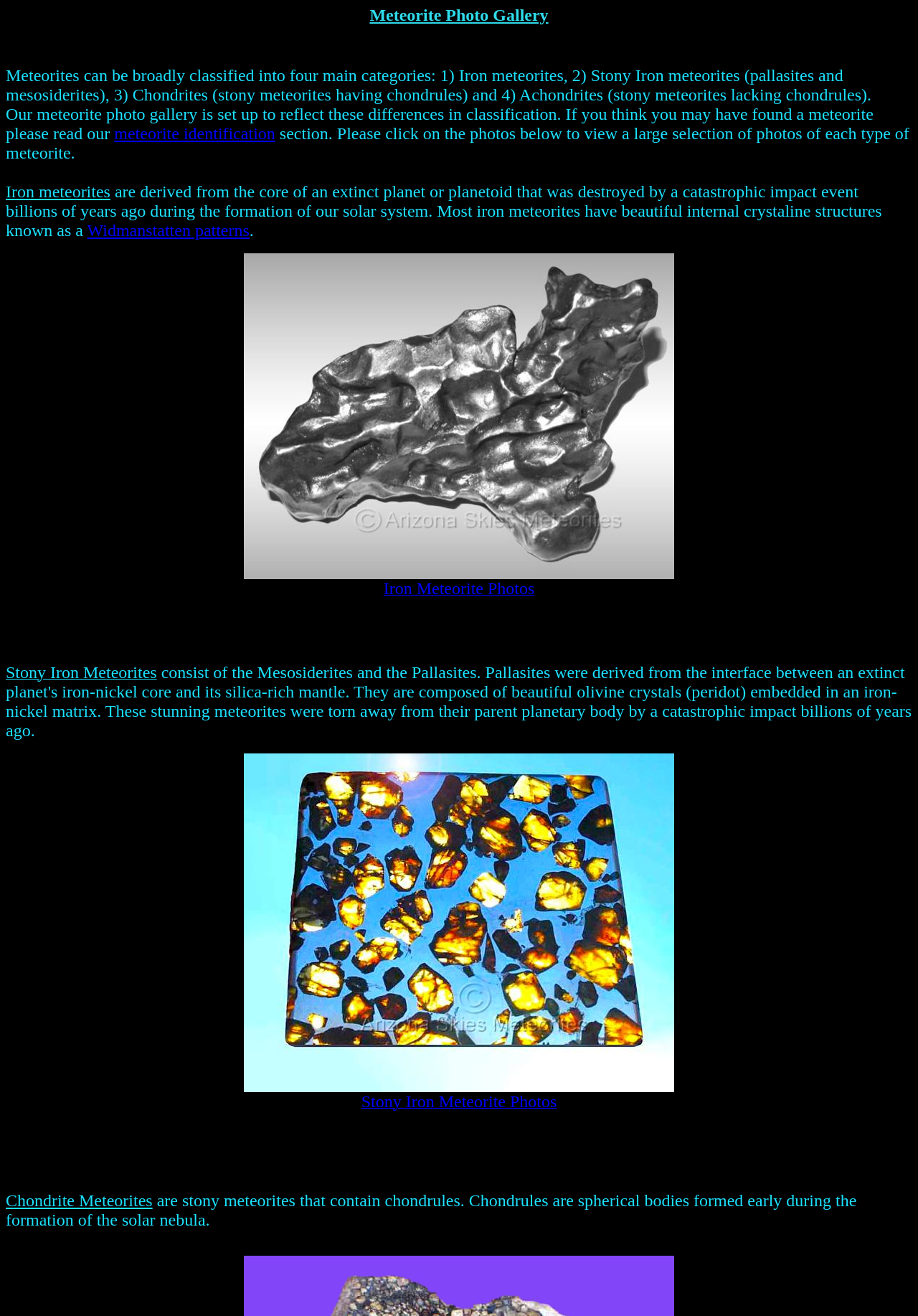Consider the image and give a detailed and elaborate answer to the question: 
What is the name of the type of meteorite that contains chondrules?

The webpage mentions that Chondrite meteorites are stony meteorites that contain chondrules, which are spherical bodies formed early during the formation of the solar nebula.